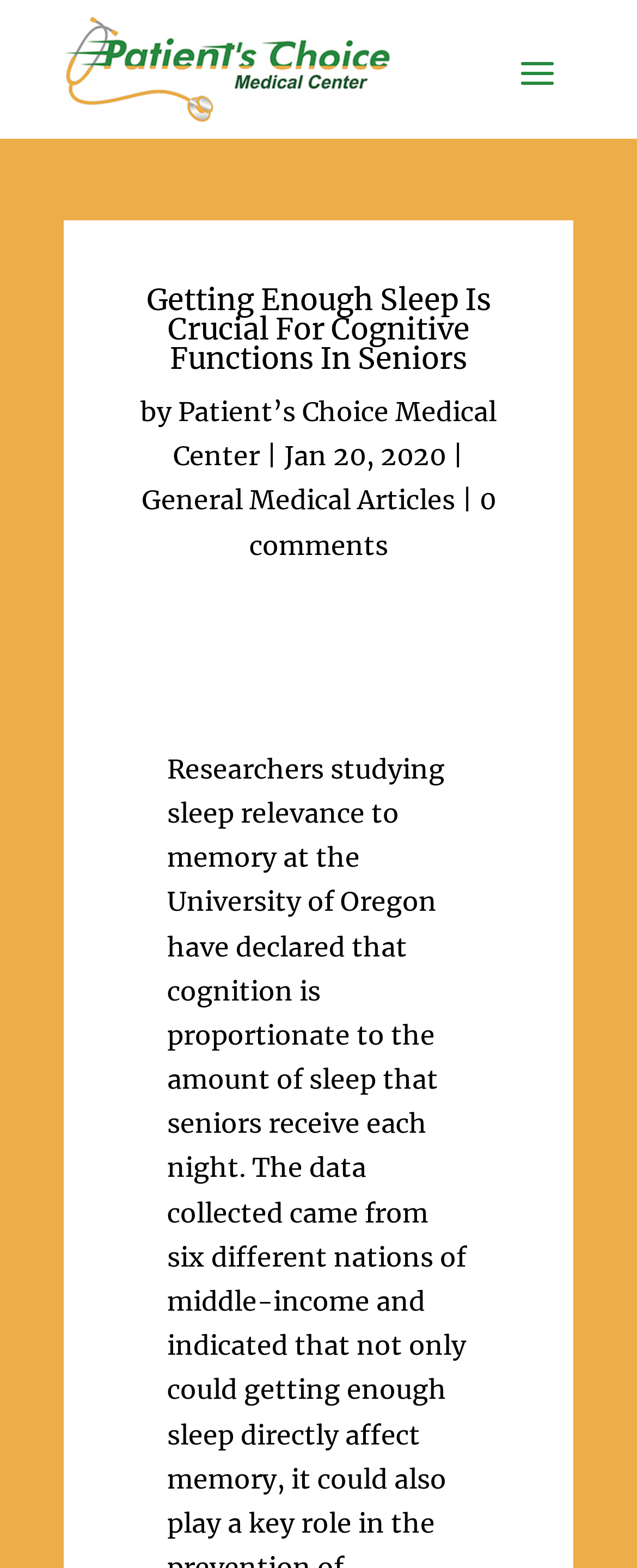What is the organization that published the article?
From the screenshot, provide a brief answer in one word or phrase.

Patient’s Choice Medical Center